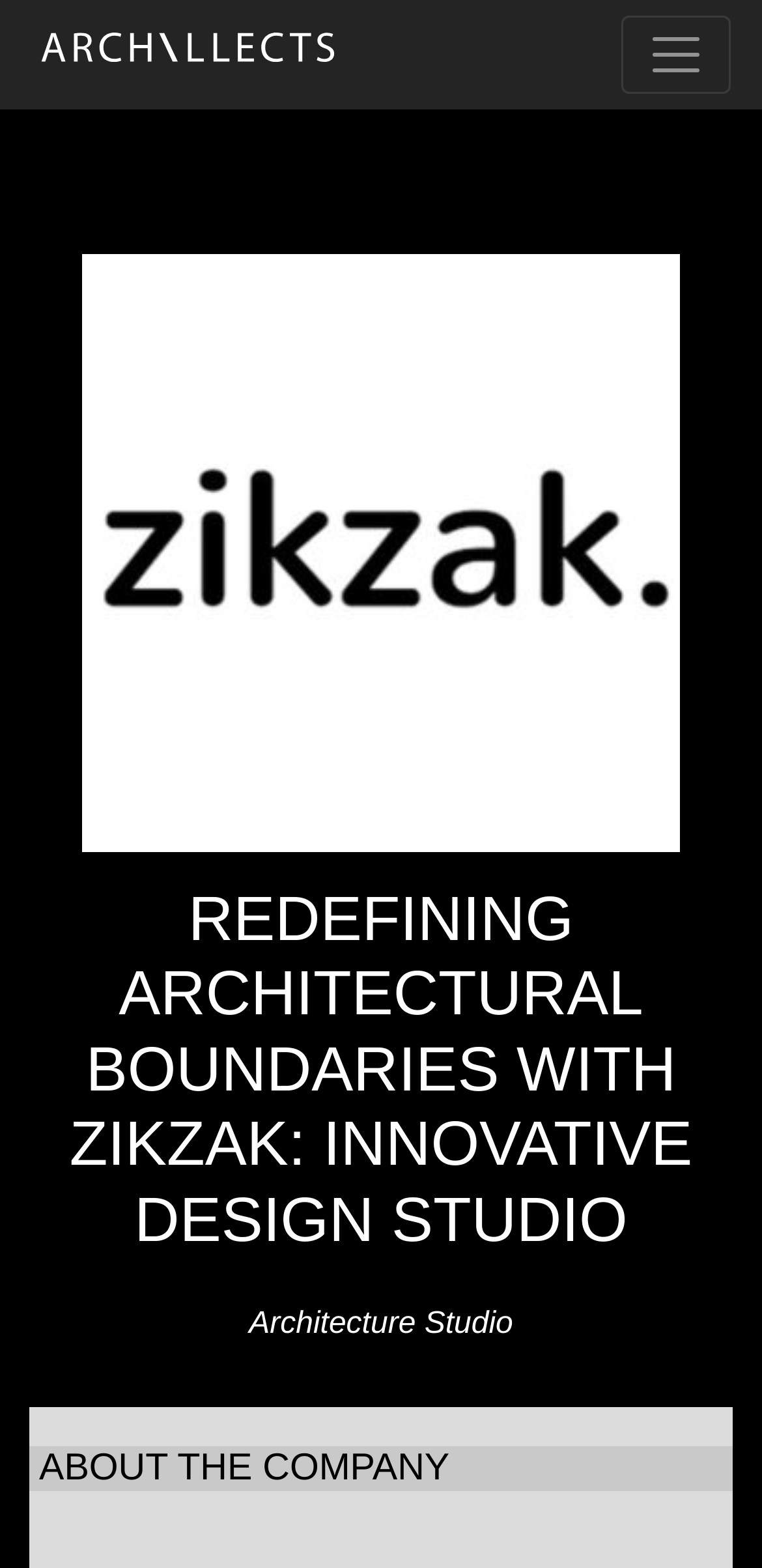Can you extract the primary headline text from the webpage?

REDEFINING ARCHITECTURAL BOUNDARIES WITH ZIKZAK: INNOVATIVE DESIGN STUDIO